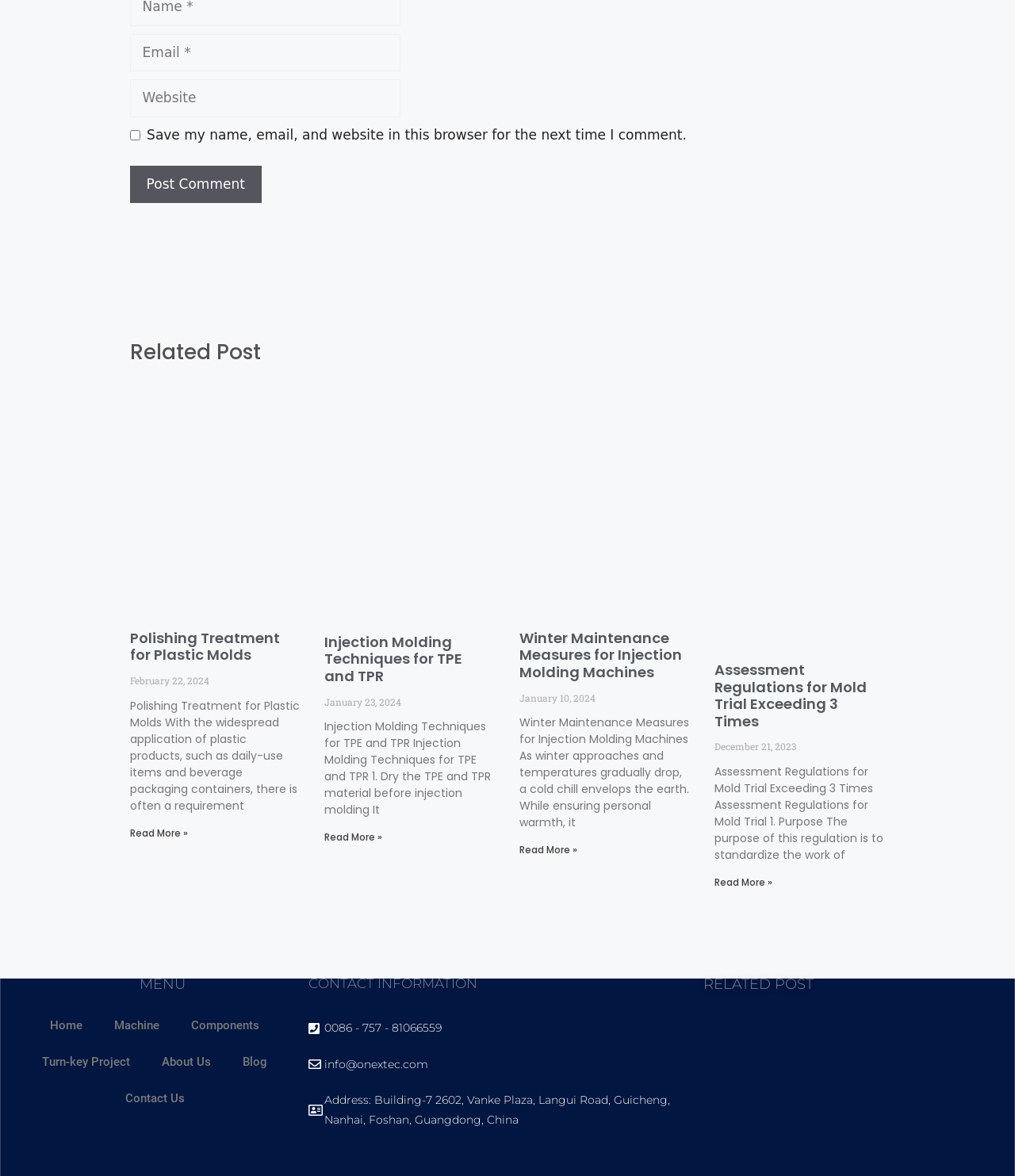Give a one-word or short phrase answer to this question: 
What is the purpose of the checkbox?

Save my name, email, and website